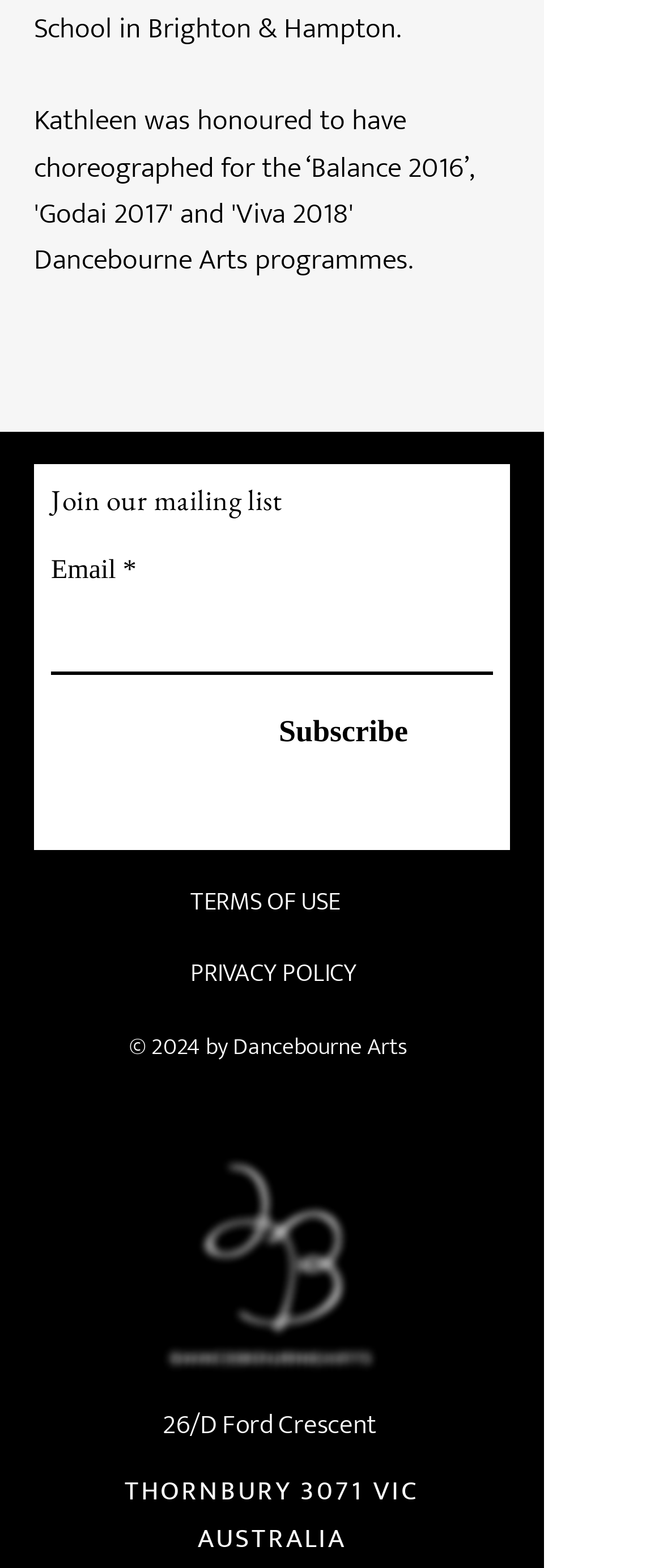What is the name of the organization?
Please interpret the details in the image and answer the question thoroughly.

The link 'Dancebourne Arts' is present at the bottom of the page, and it is likely to be the name of the organization, as it is accompanied by a copyright symbol and a year.